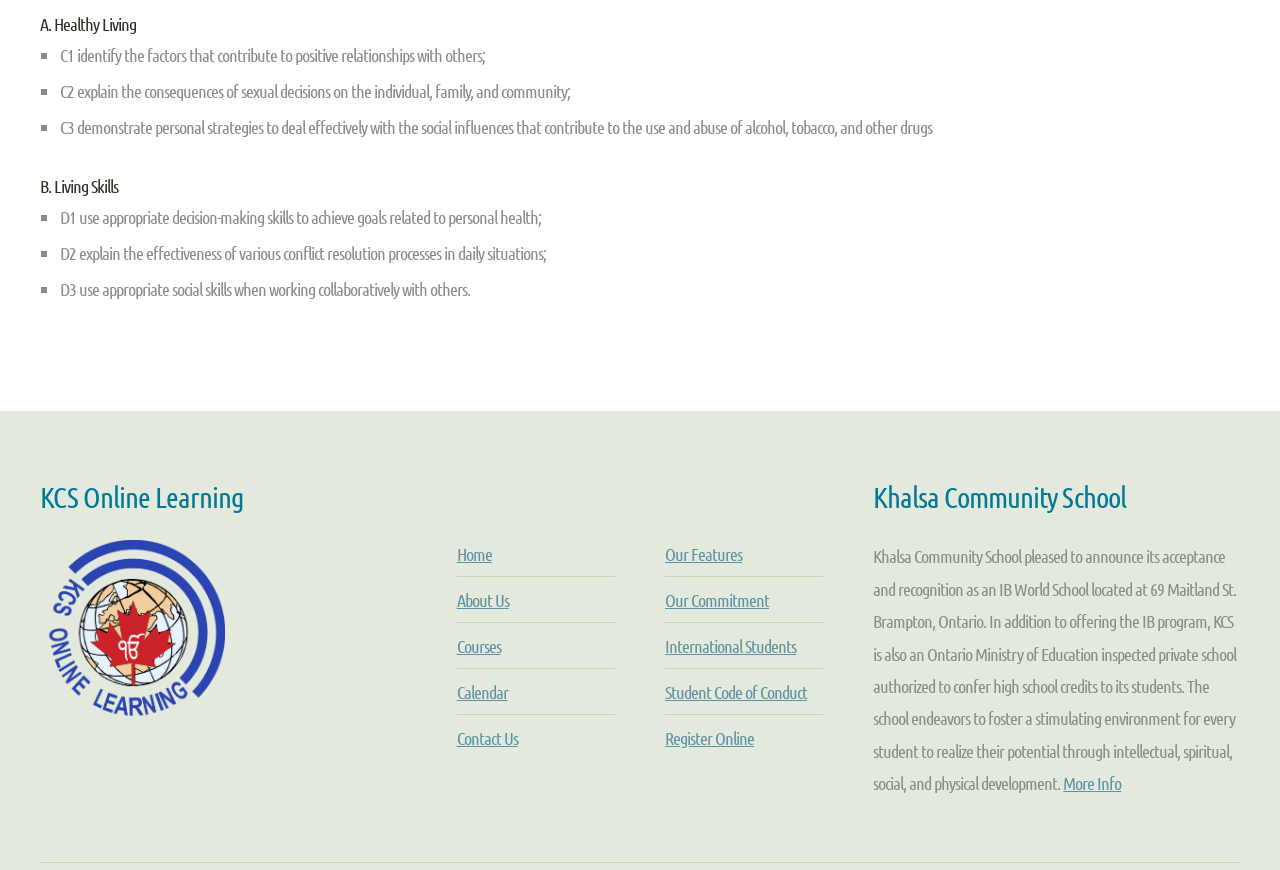Pinpoint the bounding box coordinates of the clickable area needed to execute the instruction: "Click on 'Register Online'". The coordinates should be specified as four float numbers between 0 and 1, i.e., [left, top, right, bottom].

[0.52, 0.835, 0.589, 0.861]